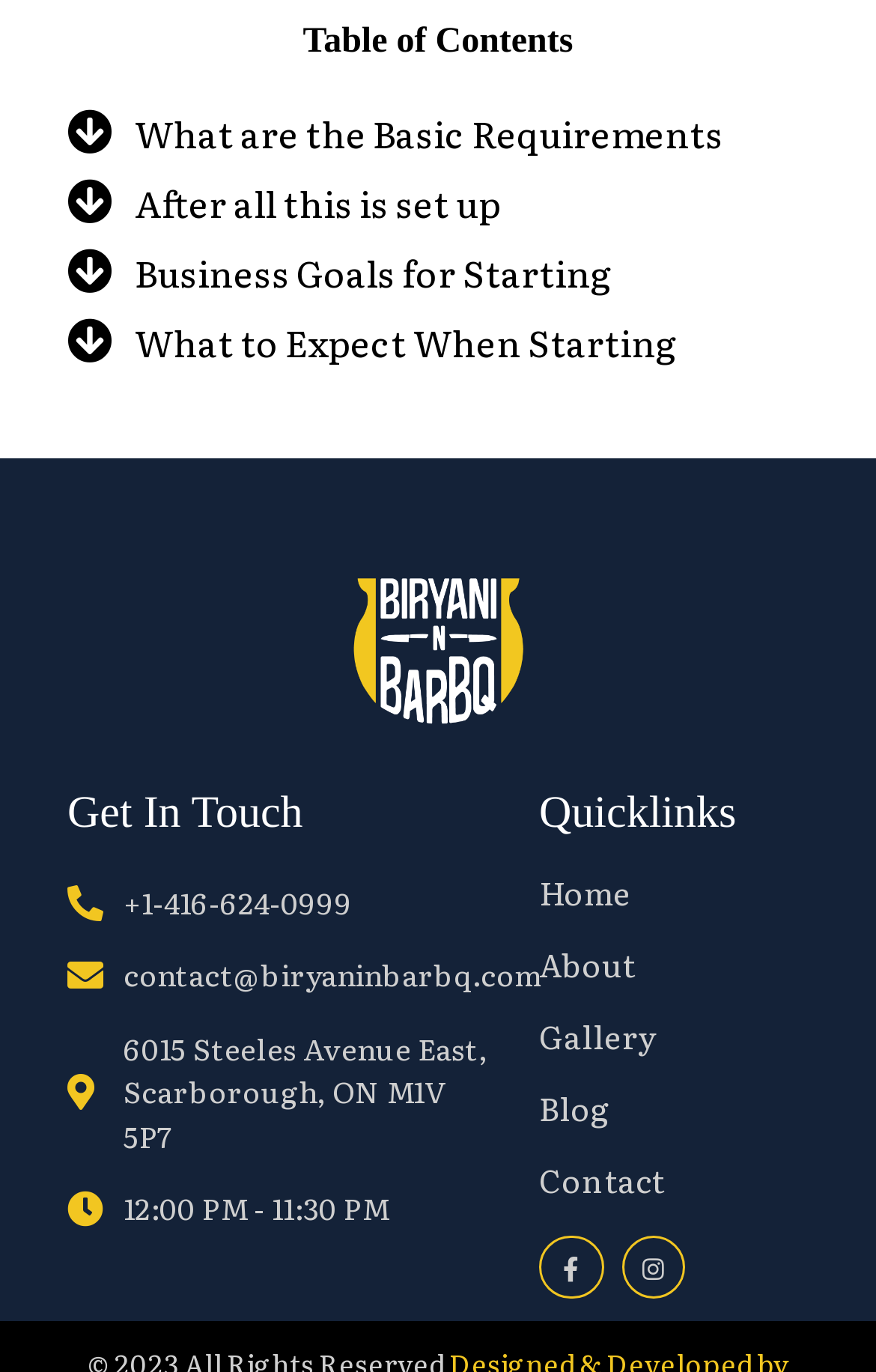Pinpoint the bounding box coordinates of the clickable area necessary to execute the following instruction: "View the 'Gallery'". The coordinates should be given as four float numbers between 0 and 1, namely [left, top, right, bottom].

[0.615, 0.738, 0.749, 0.771]